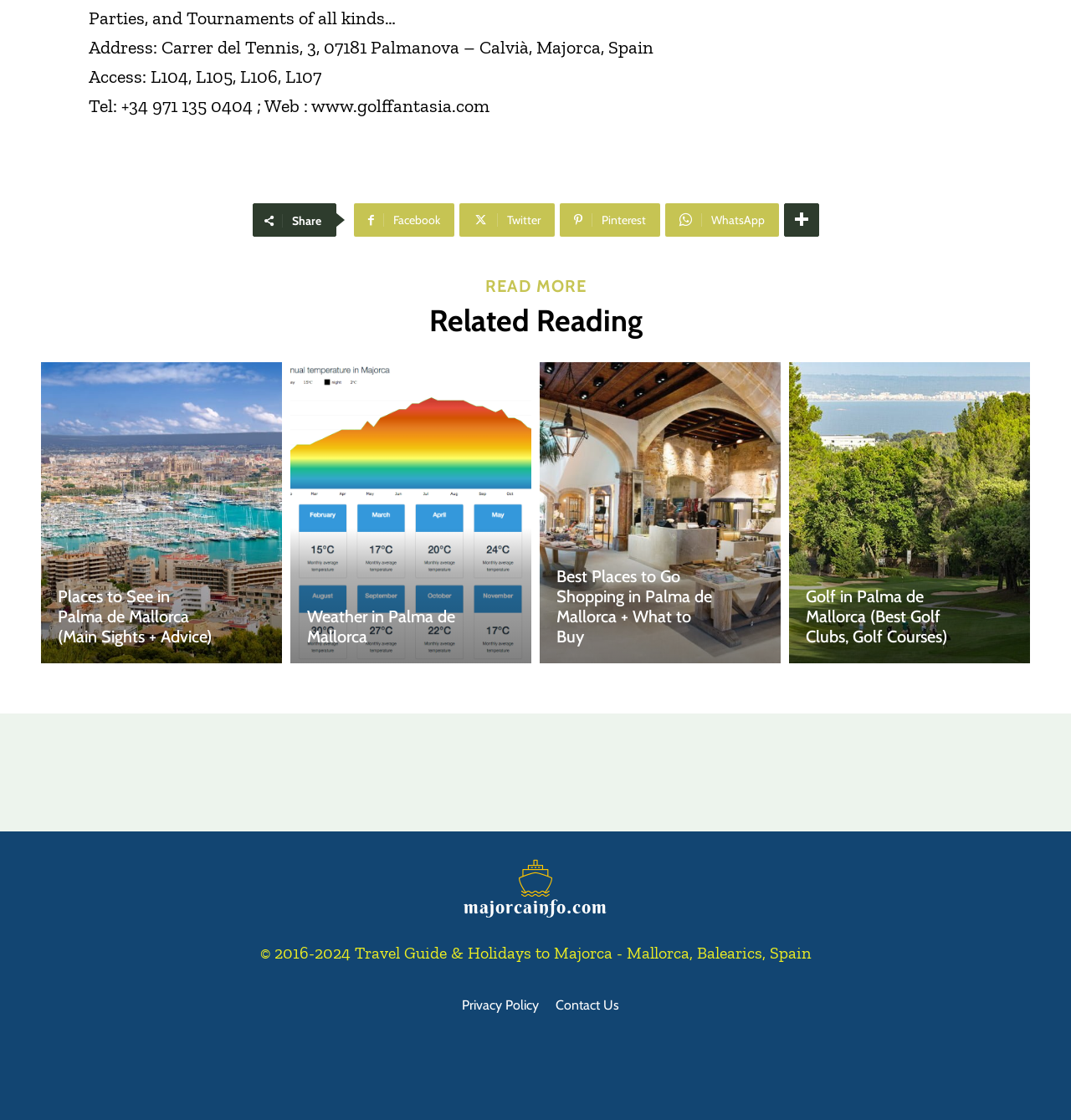Determine the bounding box coordinates for the area that should be clicked to carry out the following instruction: "Check the weather in Palma de Mallorca".

[0.271, 0.323, 0.496, 0.592]